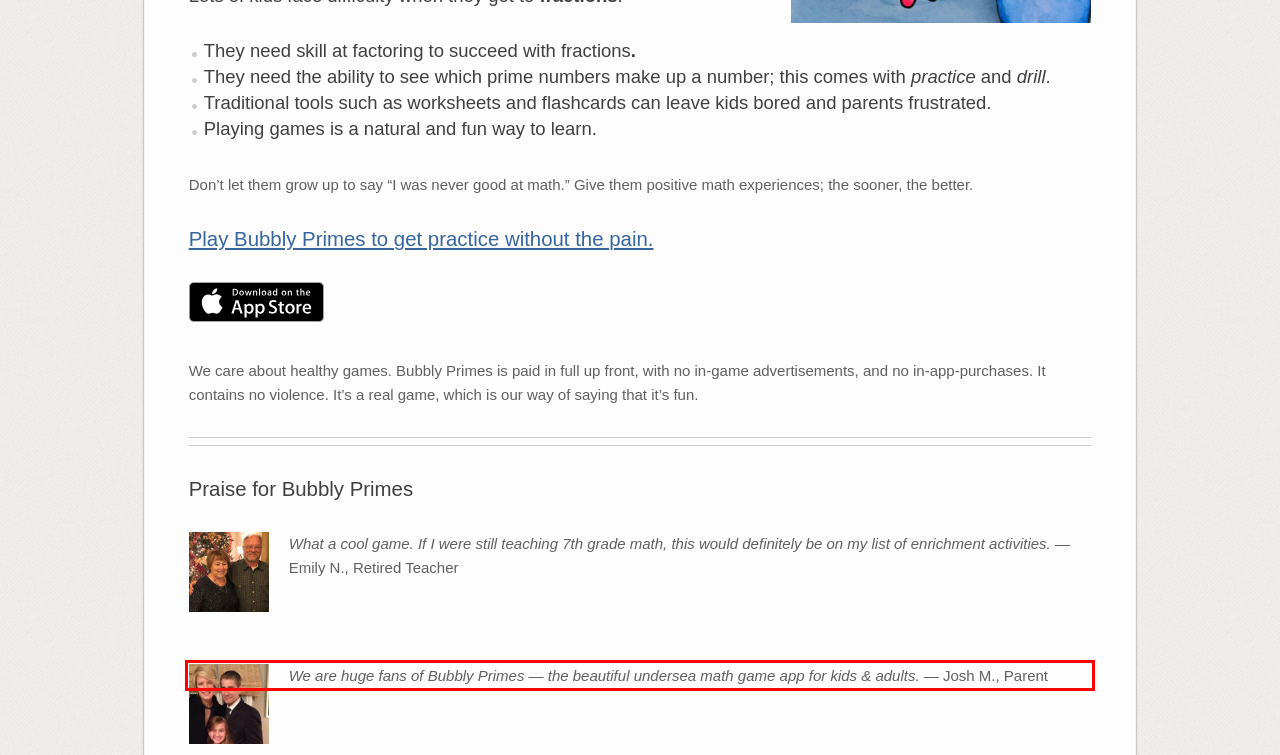Identify the red bounding box in the webpage screenshot and perform OCR to generate the text content enclosed.

We are huge fans of Bubbly Primes — the beautiful undersea math game app for kids & adults. — Josh M., Parent